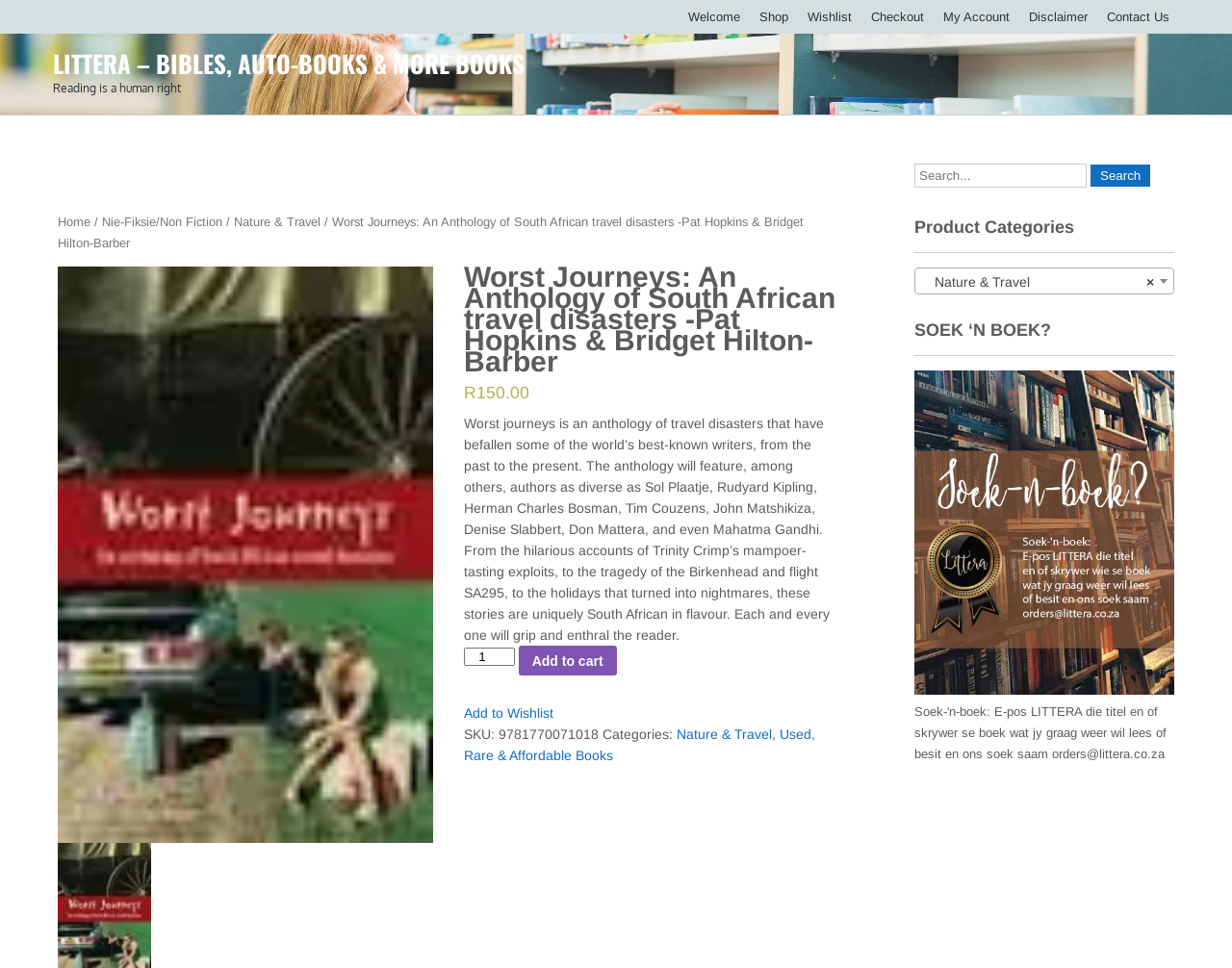Describe the webpage in detail, including text, images, and layout.

This webpage is an online bookstore, specifically showcasing the book "Worst Journeys: An Anthology of South African travel disasters" by Pat Hopkins and Bridget Hilton-Barber. 

At the top of the page, there is a navigation menu with links to "Welcome", "Shop", "Wishlist", "Checkout", "My Account", and "Disclaimer". Below this menu, the website's title "LITTERA – BIBLES, AUTO-BOOKS & MORE BOOKS" is displayed prominently. 

To the right of the title, there is a breadcrumb navigation showing the path "Home / Nie-Fiksie/Non Fiction / Nature & Travel / Worst Journeys: An Anthology of South African travel disasters -Pat Hopkins & Bridget Hilton-Barber". 

Below the breadcrumb navigation, there is a large section dedicated to the book. The book's title and authors are displayed in a heading, followed by a brief description of the book, which is an anthology of travel disasters written by well-known writers. The description also mentions the diverse range of authors featured in the book. 

To the right of the description, there is a section displaying the book's price, "R 150.00", and a spin button to select the product quantity. Below this, there is an "Add to cart" button and a link to "Add to Wishlist". 

Further down, there are details about the book, including its SKU, categories, and a link to the categories "Nature & Travel" and "Used, Rare & Affordable Books". 

On the right side of the page, there are three complementary sections. The top section contains a search box with a "Search" button. The middle section displays a heading "Product Categories" and a combobox with the selected category "Nature & Travel". The bottom section has a heading "SOEK ‘N BOEK?" and a figure with a link and a figcaption.